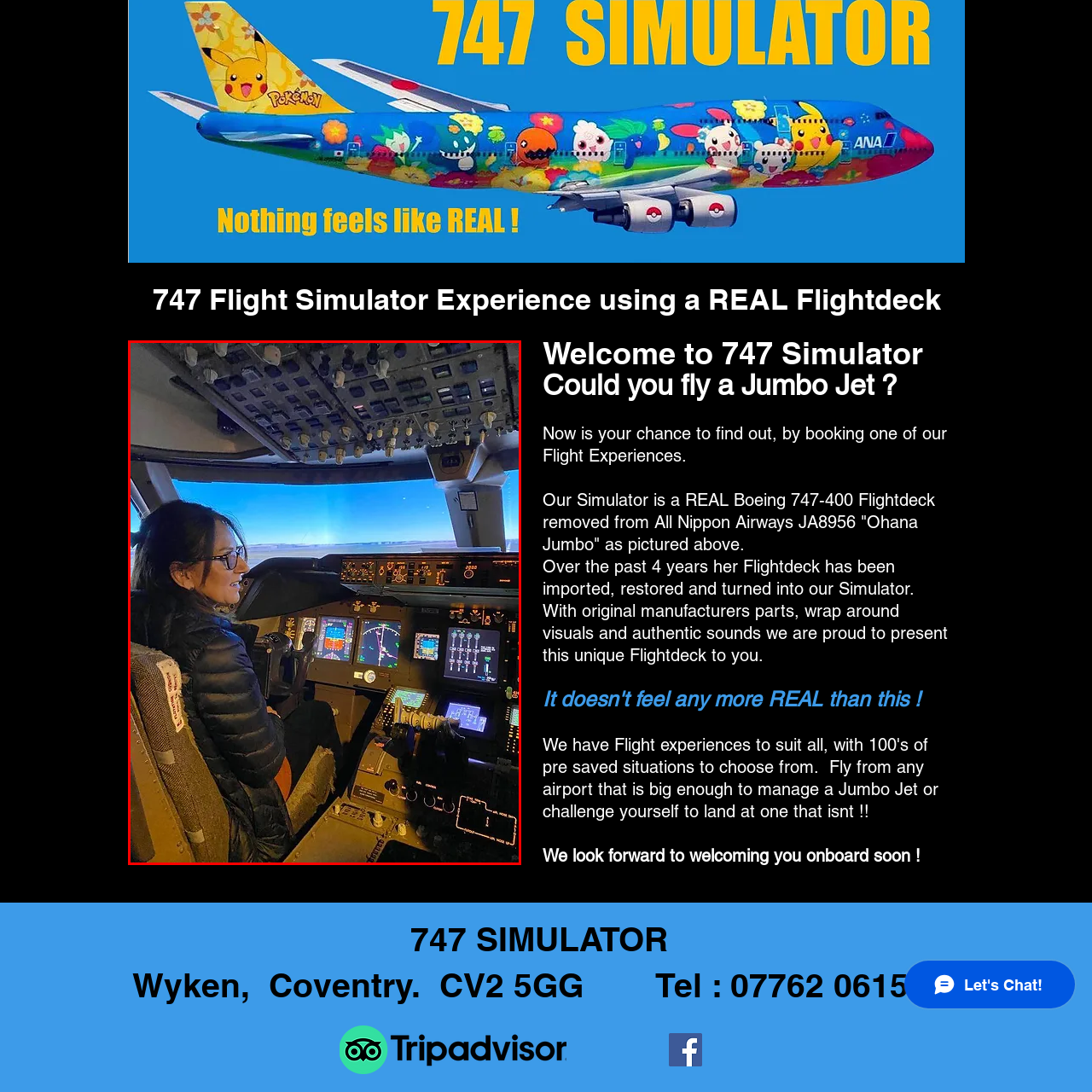View the area enclosed by the red box, Is the flight simulator designed for multiple participants? Respond using one word or phrase.

Unknown